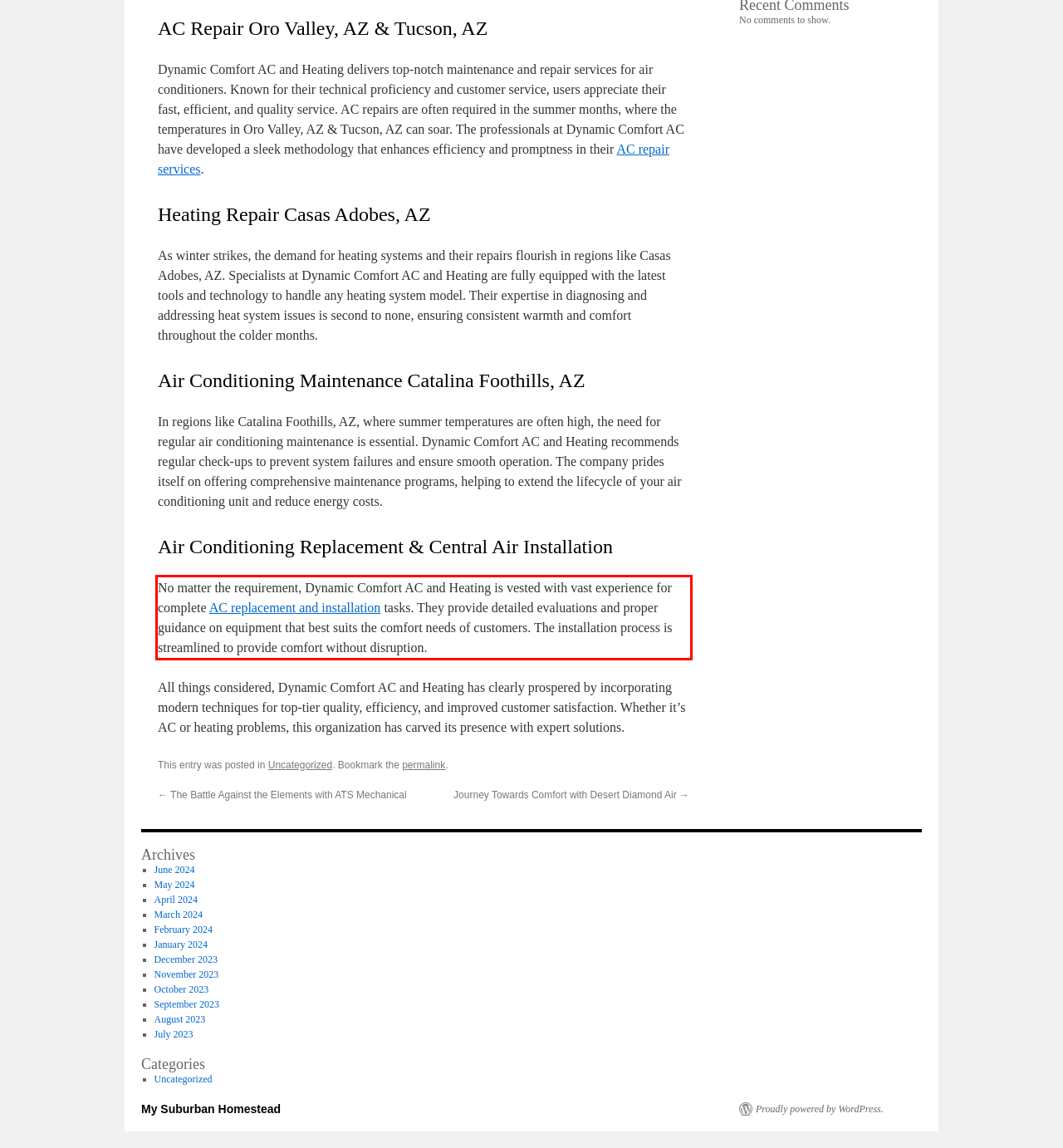In the screenshot of the webpage, find the red bounding box and perform OCR to obtain the text content restricted within this red bounding box.

No matter the requirement, Dynamic Comfort AC and Heating is vested with vast experience for complete AC replacement and installation tasks. They provide detailed evaluations and proper guidance on equipment that best suits the comfort needs of customers. The installation process is streamlined to provide comfort without disruption.